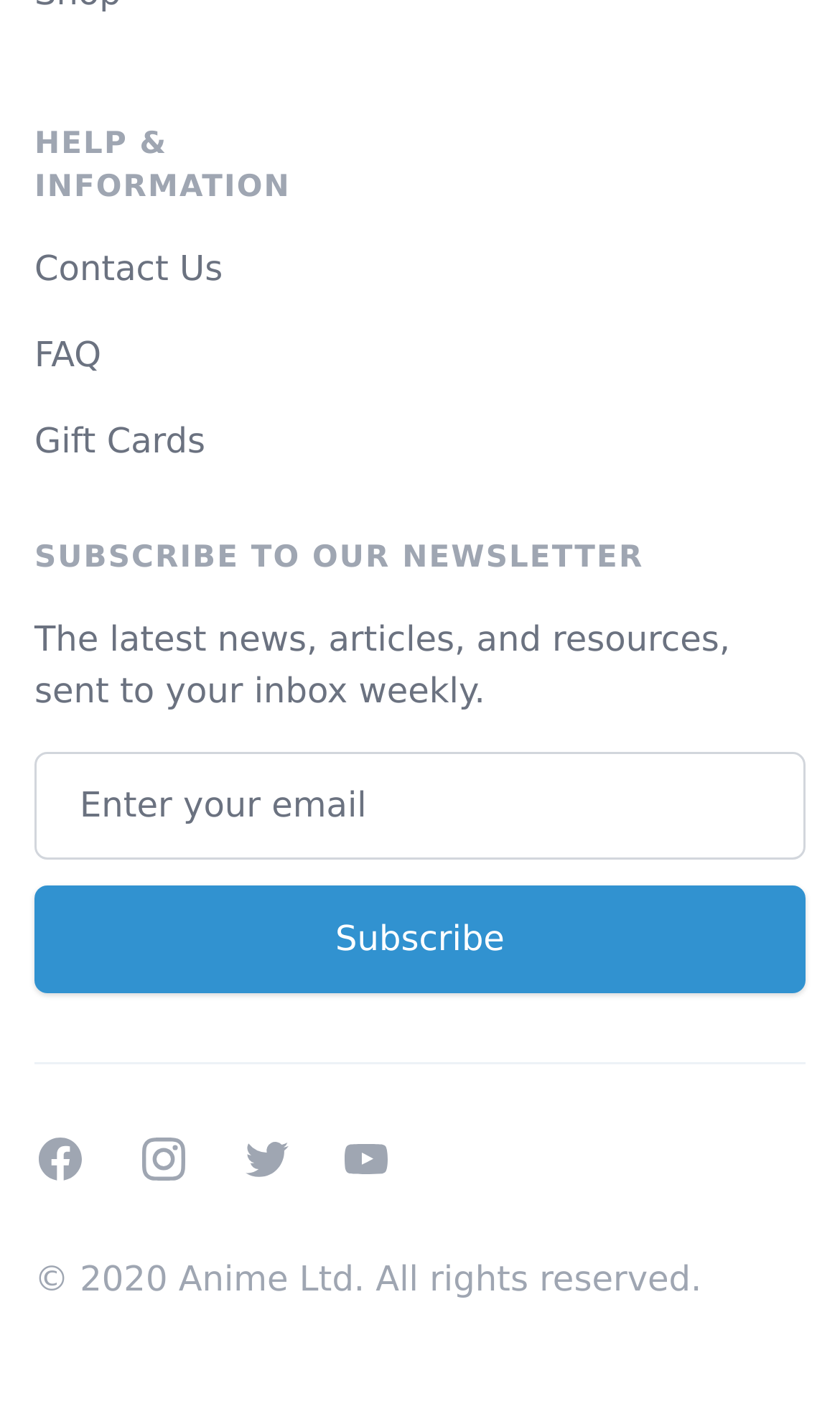Please locate the bounding box coordinates of the element that should be clicked to achieve the given instruction: "Purchase a gift card".

[0.041, 0.298, 0.244, 0.327]